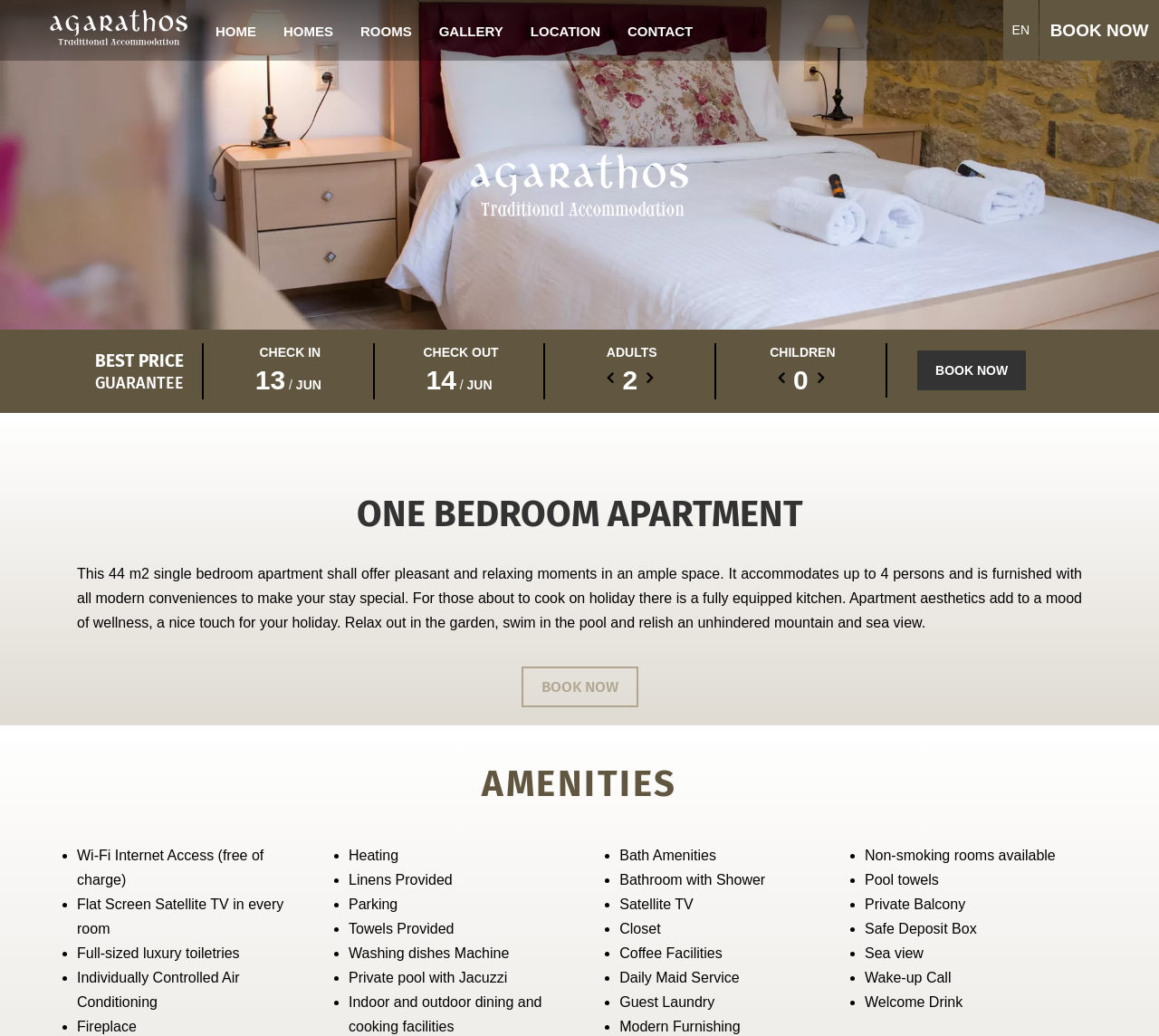Is there a fireplace in the apartment?
Using the image as a reference, answer the question with a short word or phrase.

Yes